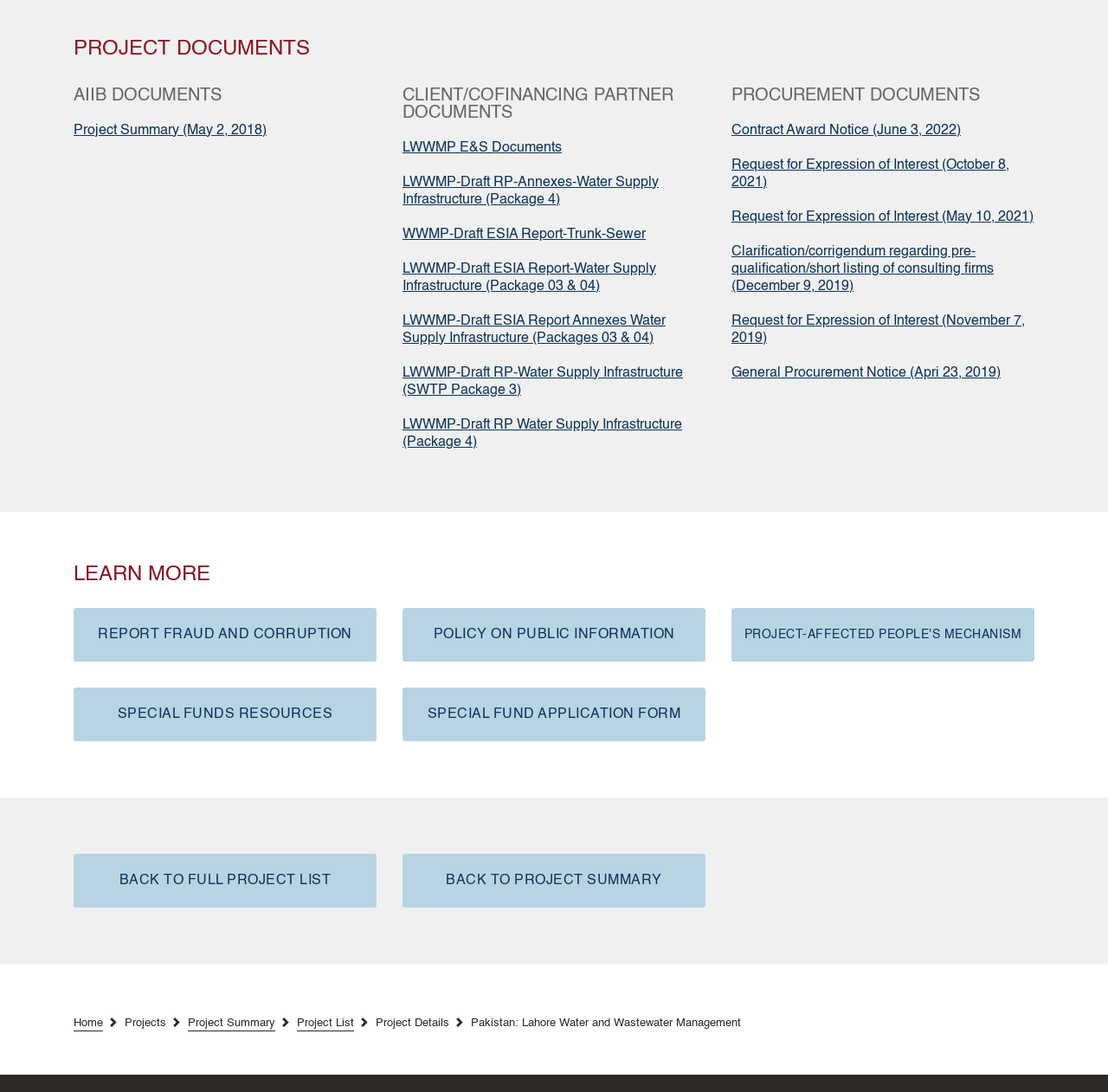Find the bounding box coordinates of the clickable area required to complete the following action: "Go back to full project list".

[0.066, 0.782, 0.34, 0.831]